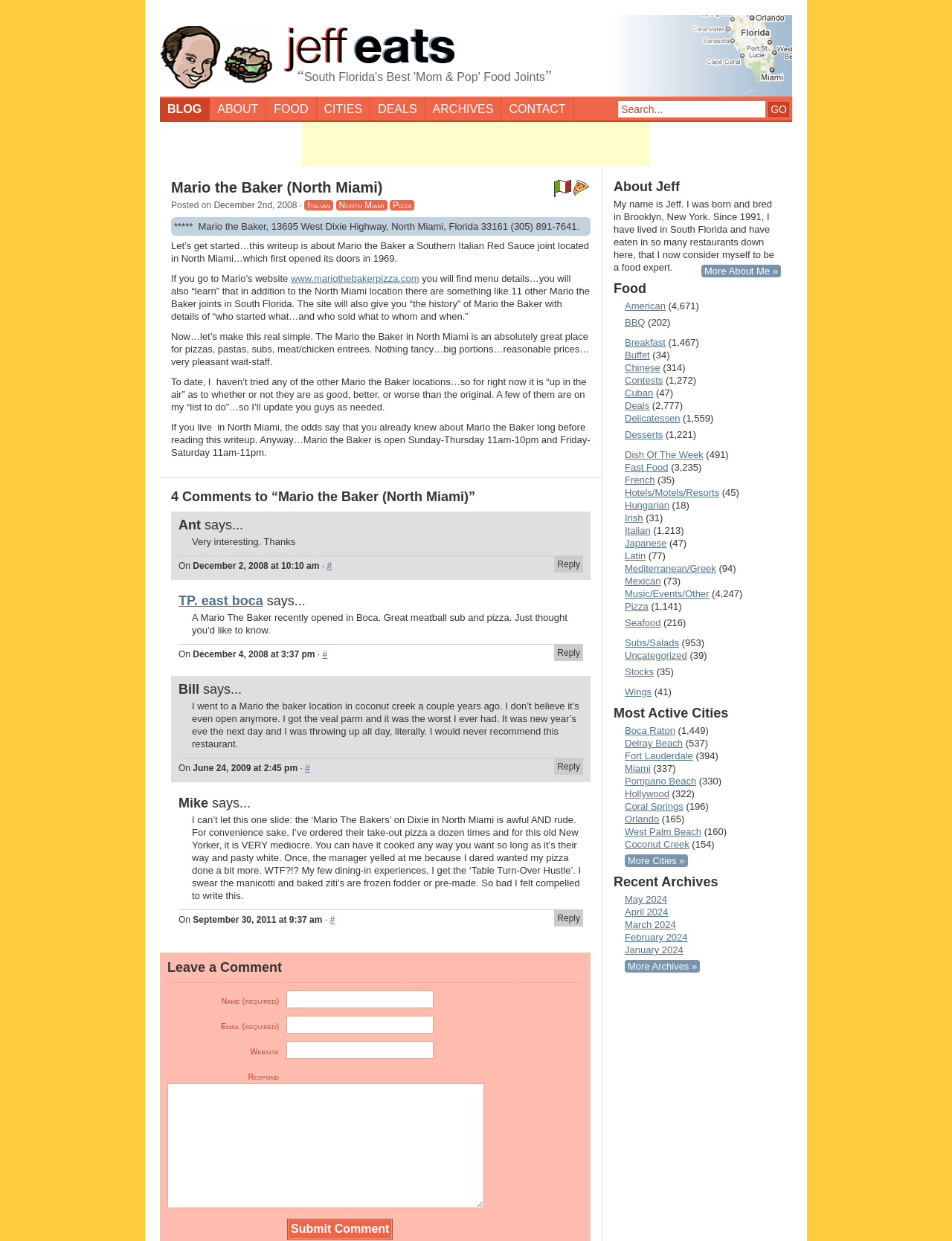Could you provide the bounding box coordinates for the portion of the screen to click to complete this instruction: "Leave a comment"?

[0.176, 0.774, 0.612, 0.792]